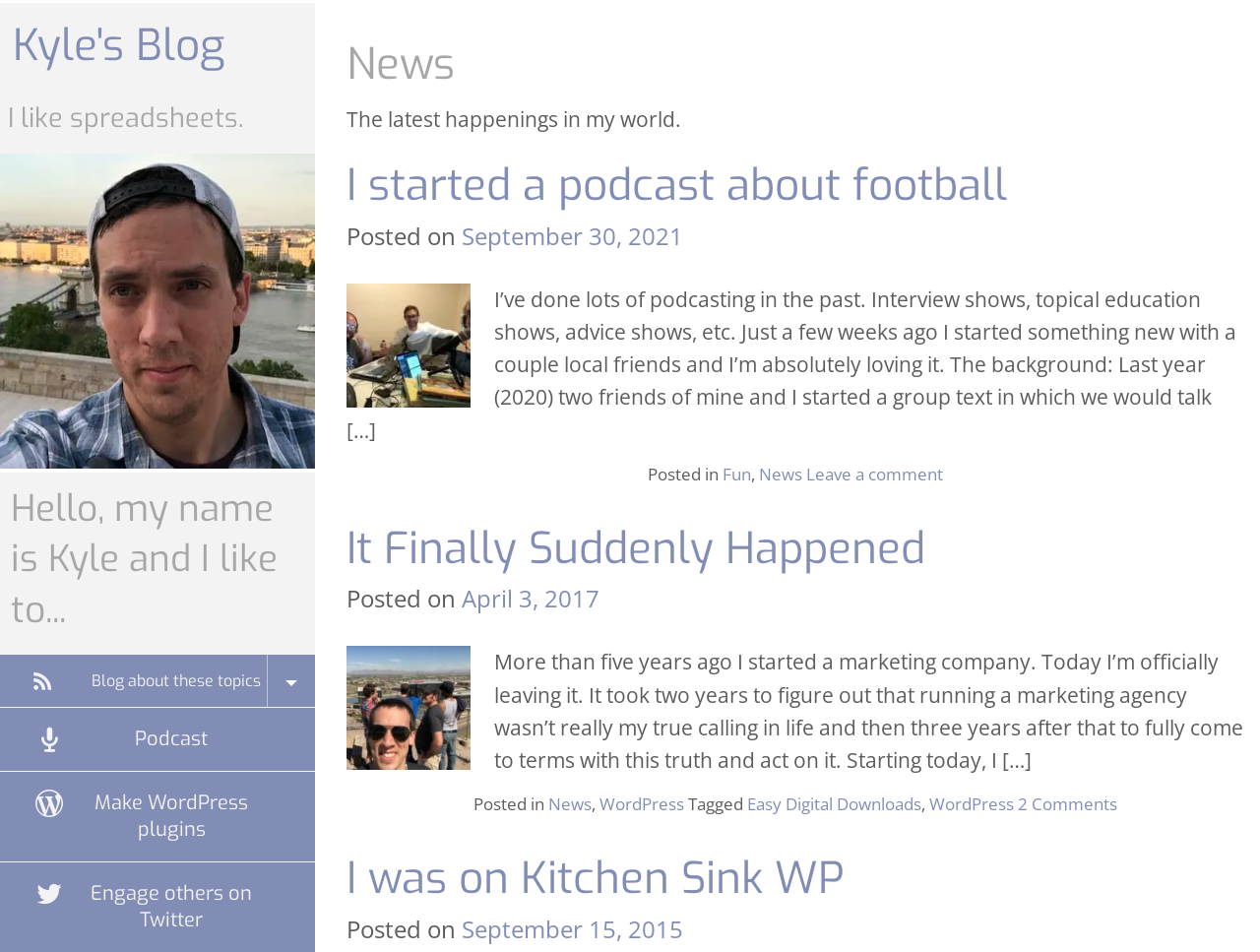What is the name of the blog?
Refer to the image and provide a detailed answer to the question.

The name of the blog can be found in the heading element at the top of the page, which reads 'Kyle's Blog'. This is also confirmed by the link with the same text next to it.